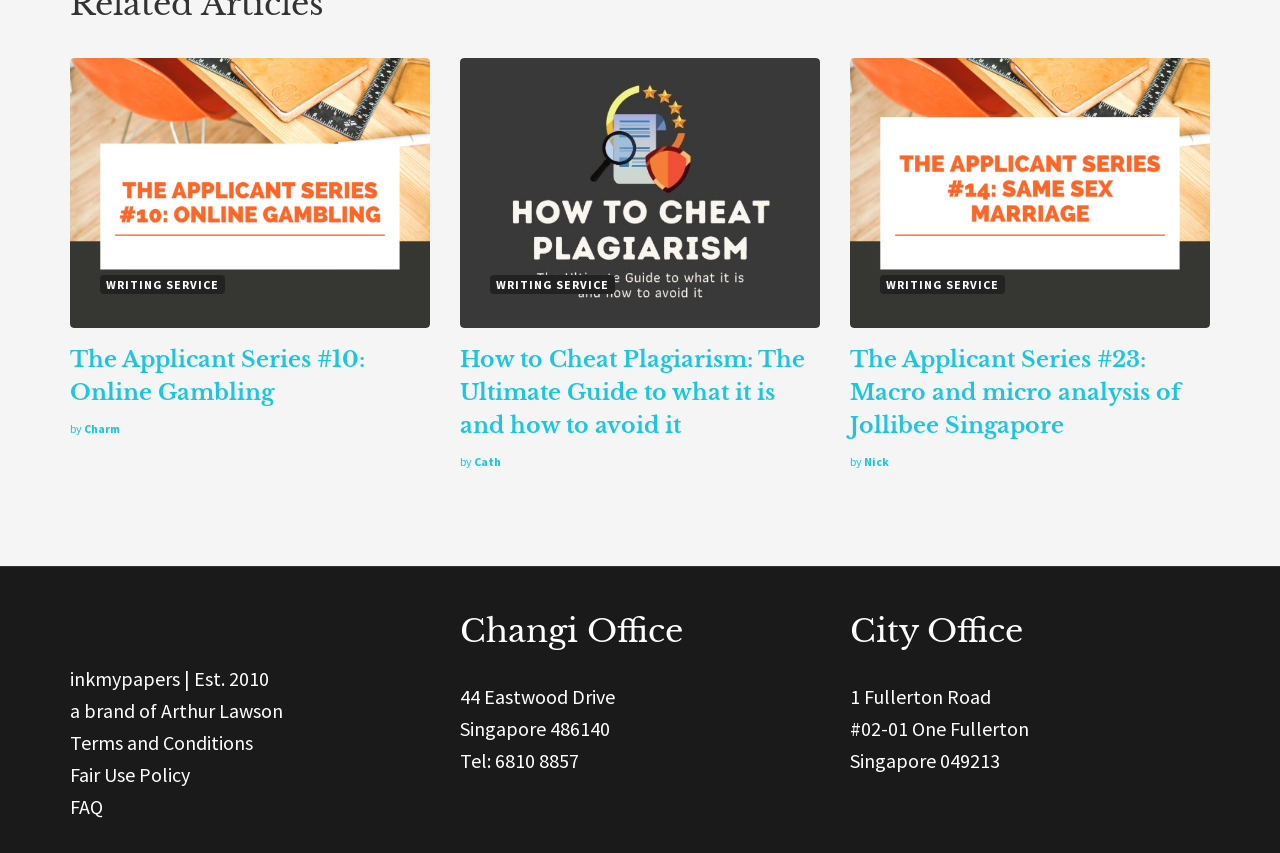Provide a short answer using a single word or phrase for the following question: 
How many offices does the company have?

2